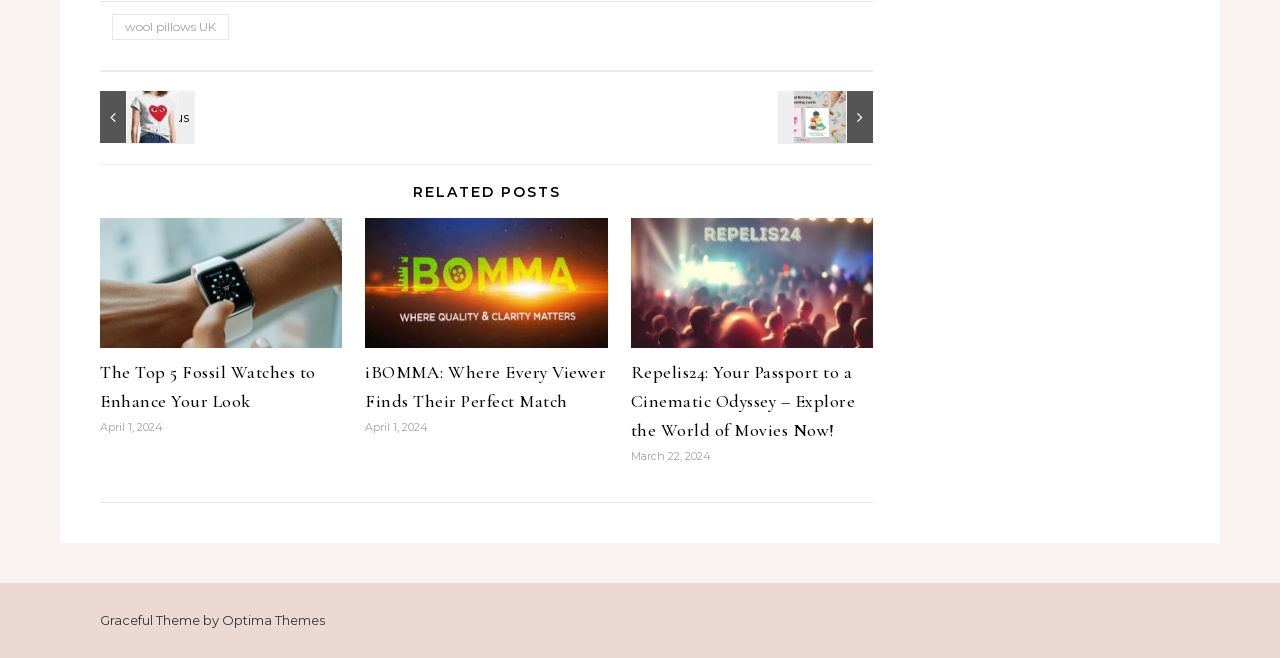Select the bounding box coordinates of the element I need to click to carry out the following instruction: "Read about iBOMMA".

[0.285, 0.332, 0.475, 0.529]